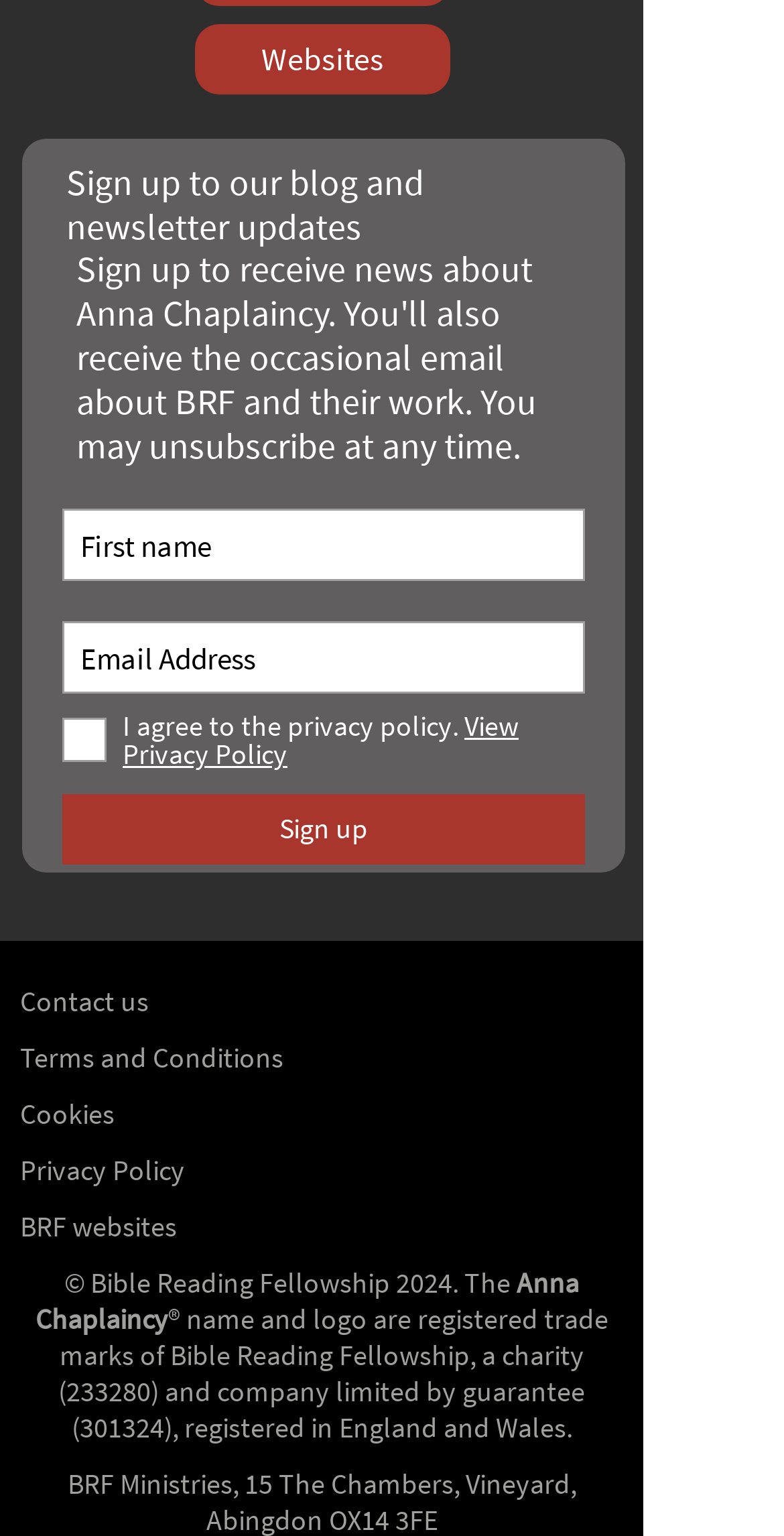What is the name of the charity mentioned?
Please describe in detail the information shown in the image to answer the question.

The footer of the webpage mentions 'Bible Reading Fellowship' as a charity (233280) and company limited by guarantee (301324), registered in England and Wales.